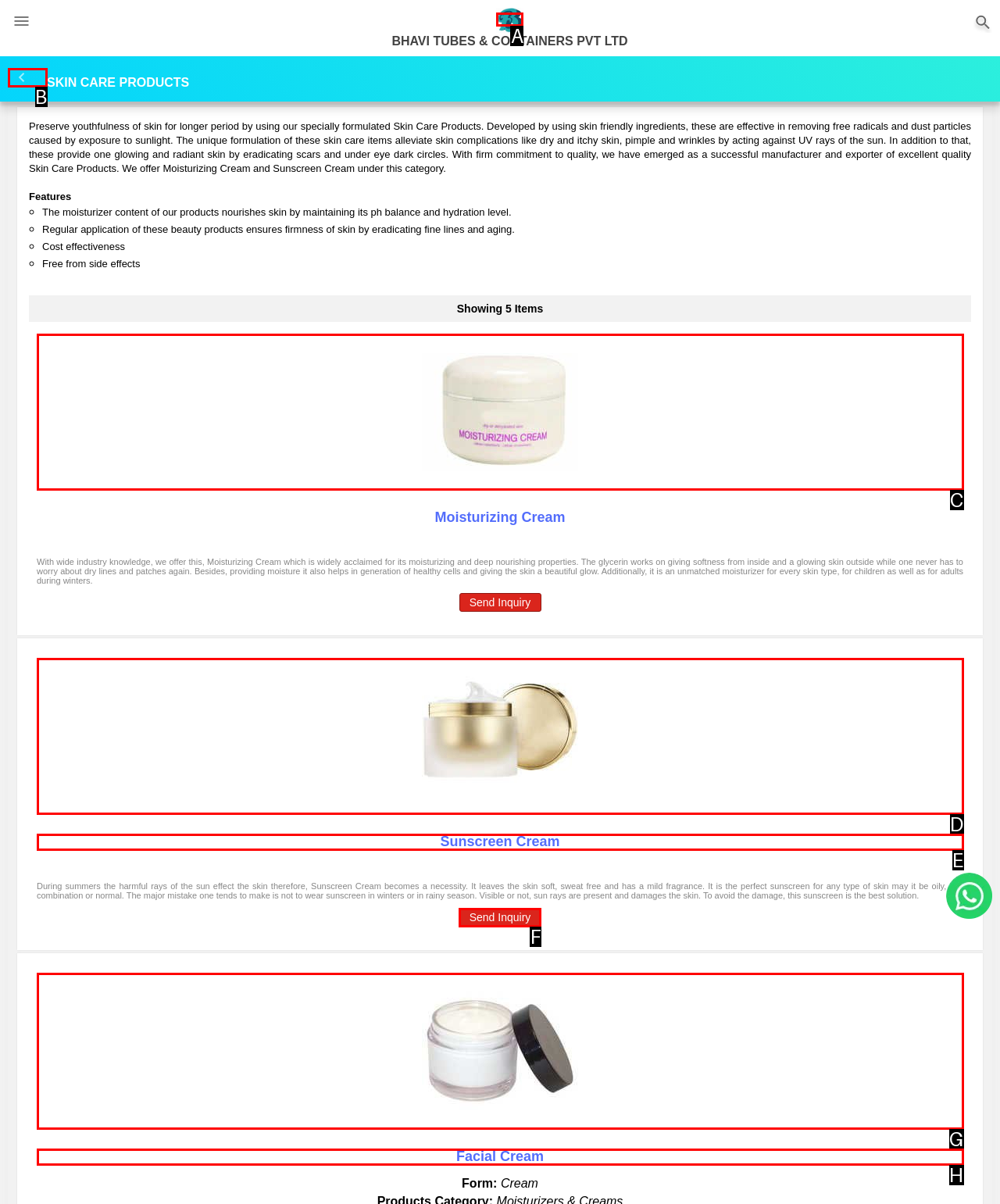Identify the HTML element that corresponds to the following description: Facial Cream Provide the letter of the best matching option.

H